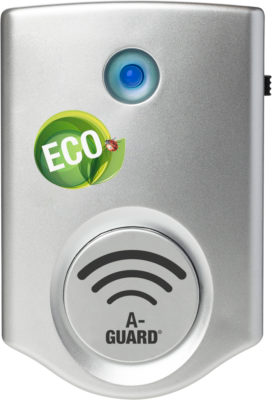Respond with a single word or phrase to the following question:
What is the maximum coverage area of the device?

25m²